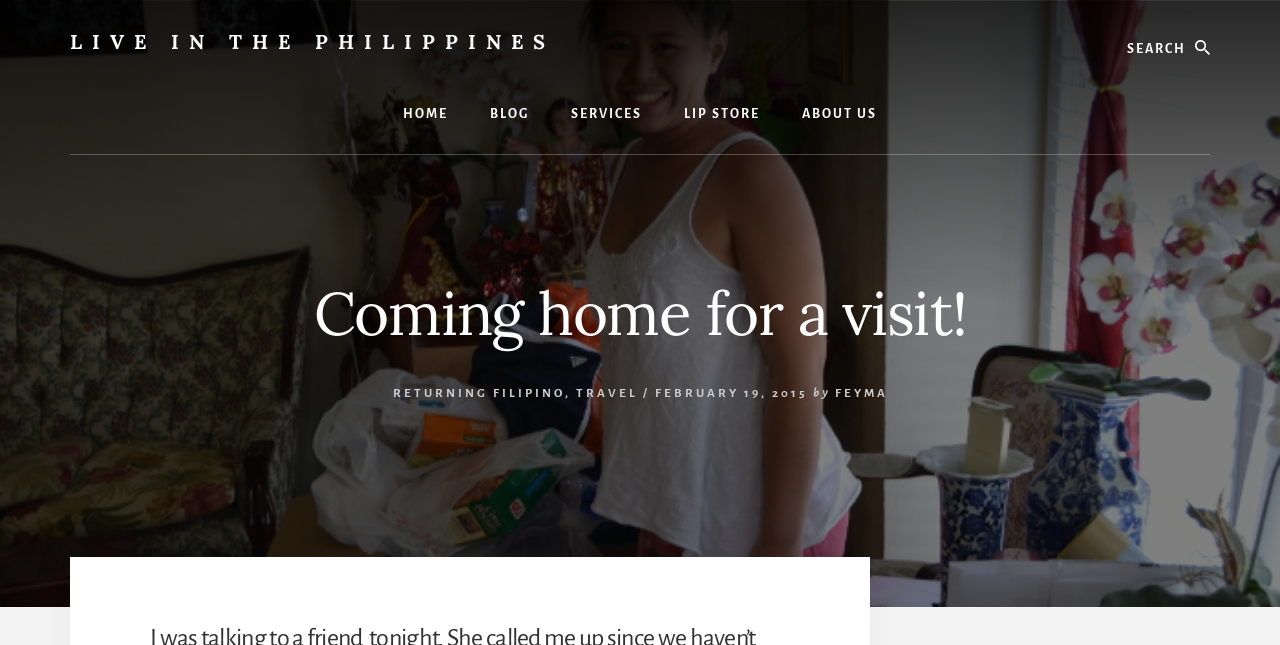Identify the bounding box coordinates for the UI element mentioned here: "Live in the Philippines". Provide the coordinates as four float values between 0 and 1, i.e., [left, top, right, bottom].

[0.055, 0.045, 0.434, 0.084]